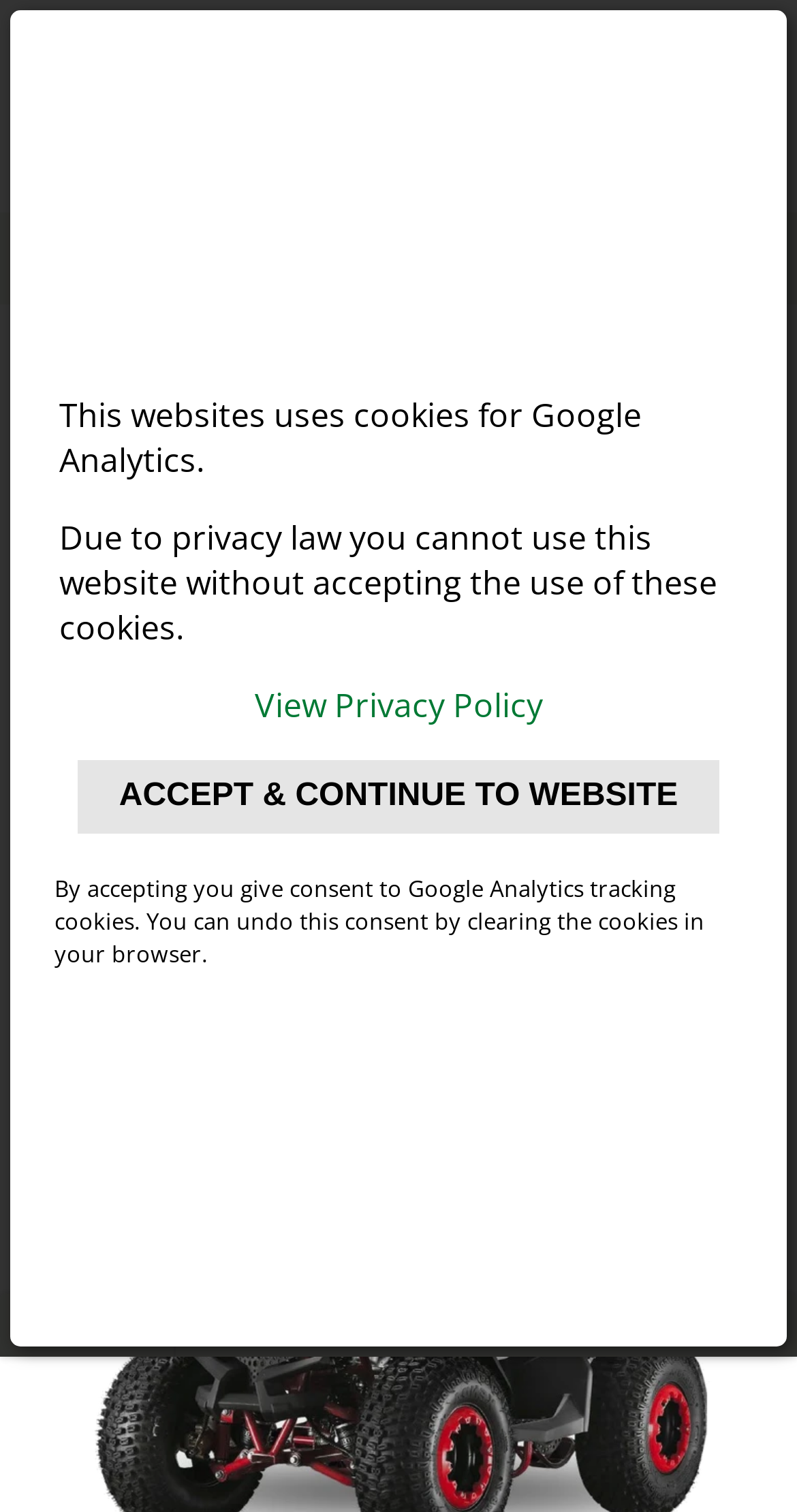Identify the bounding box coordinates necessary to click and complete the given instruction: "View the news".

[0.0, 0.855, 0.218, 0.897]